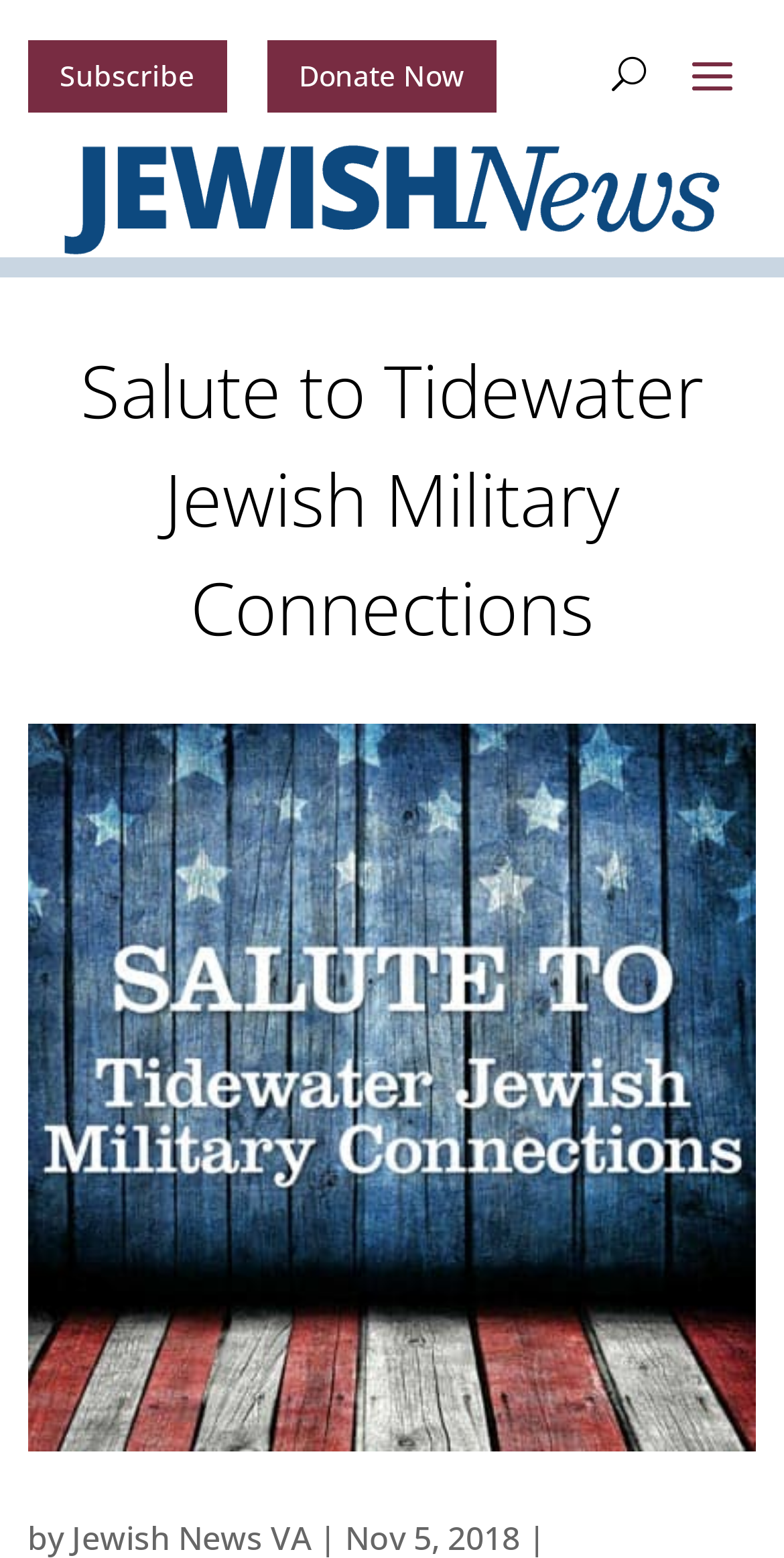Carefully examine the image and provide an in-depth answer to the question: What is the purpose of the 'Donate Now' button?

The 'Donate Now' button is a call-to-action element that allows users to contribute financially to the organization or cause. Its purpose is to facilitate donations, which is evident from its label and position on the webpage.